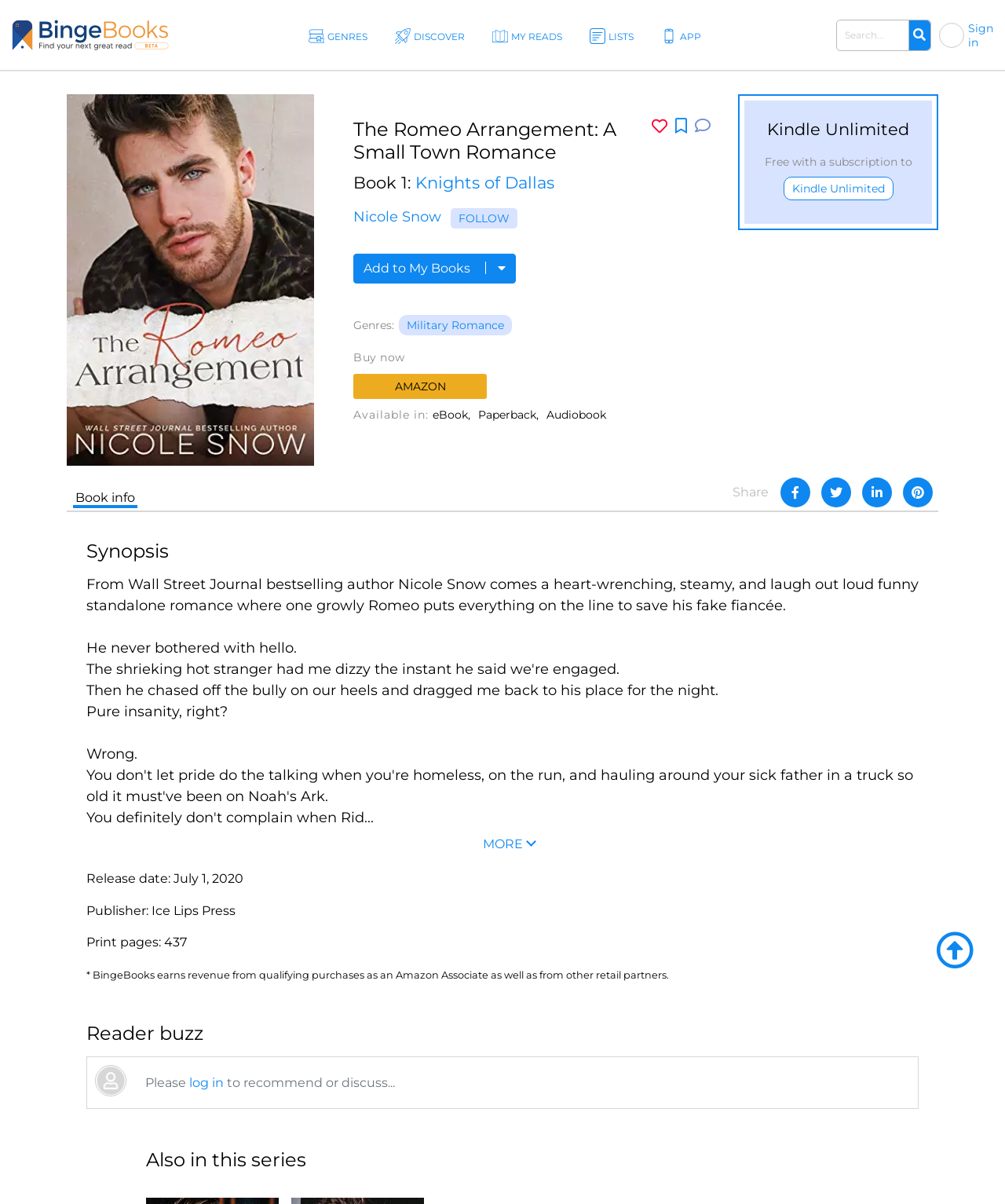Bounding box coordinates should be in the format (top-left x, top-left y, bottom-right x, bottom-right y) and all values should be floating point numbers between 0 and 1. Determine the bounding box coordinate for the UI element described as: Add to My Books

[0.352, 0.211, 0.513, 0.235]